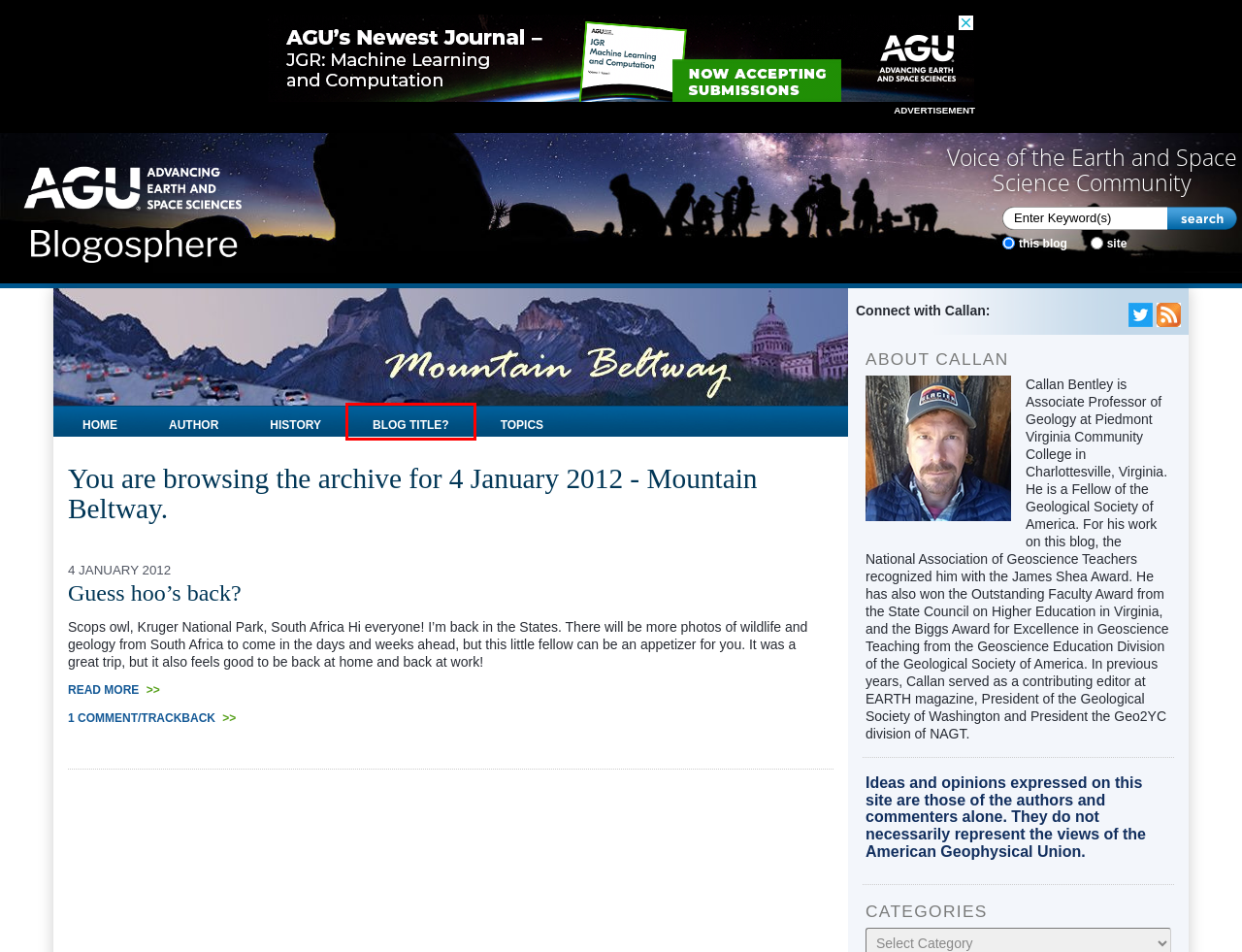View the screenshot of the webpage containing a red bounding box around a UI element. Select the most fitting webpage description for the new page shown after the element in the red bounding box is clicked. Here are the candidates:
A. Topics - Mountain Beltway - AGU Blogosphere
B. Blogosphere Home - AGU Blogosphere
C. On the Job - AGU Blogosphere
D. History - Mountain Beltway - AGU Blogosphere
E. Author - Mountain Beltway - AGU Blogosphere
F. Blog title? - Mountain Beltway - AGU Blogosphere
G. Guess hoo's back? - Mountain Beltway - AGU Blogosphere
H. Dan's Wild Wild Science Journal - AGU Blogosphere

F